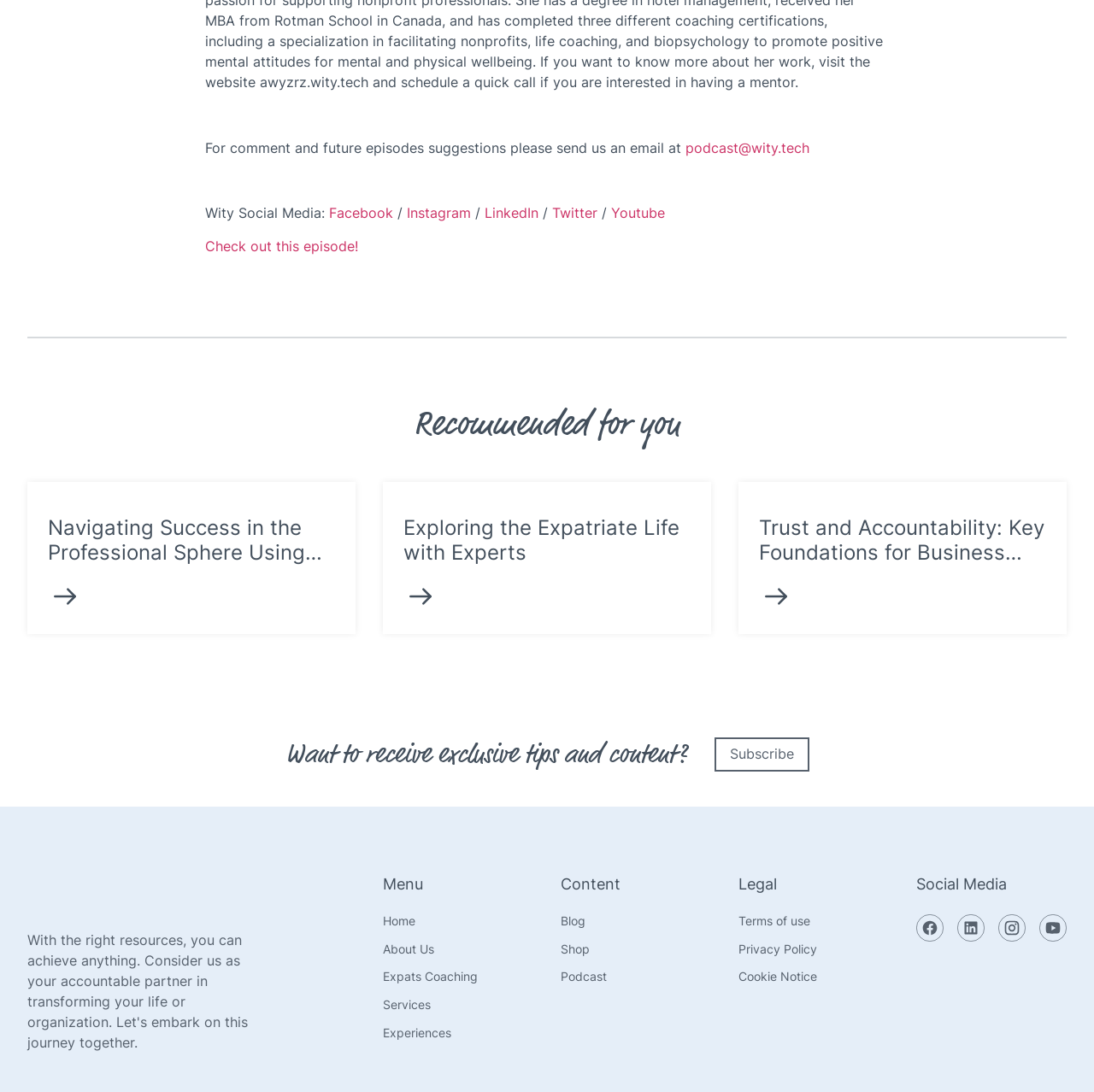Could you determine the bounding box coordinates of the clickable element to complete the instruction: "Check out this episode"? Provide the coordinates as four float numbers between 0 and 1, i.e., [left, top, right, bottom].

[0.188, 0.217, 0.327, 0.233]